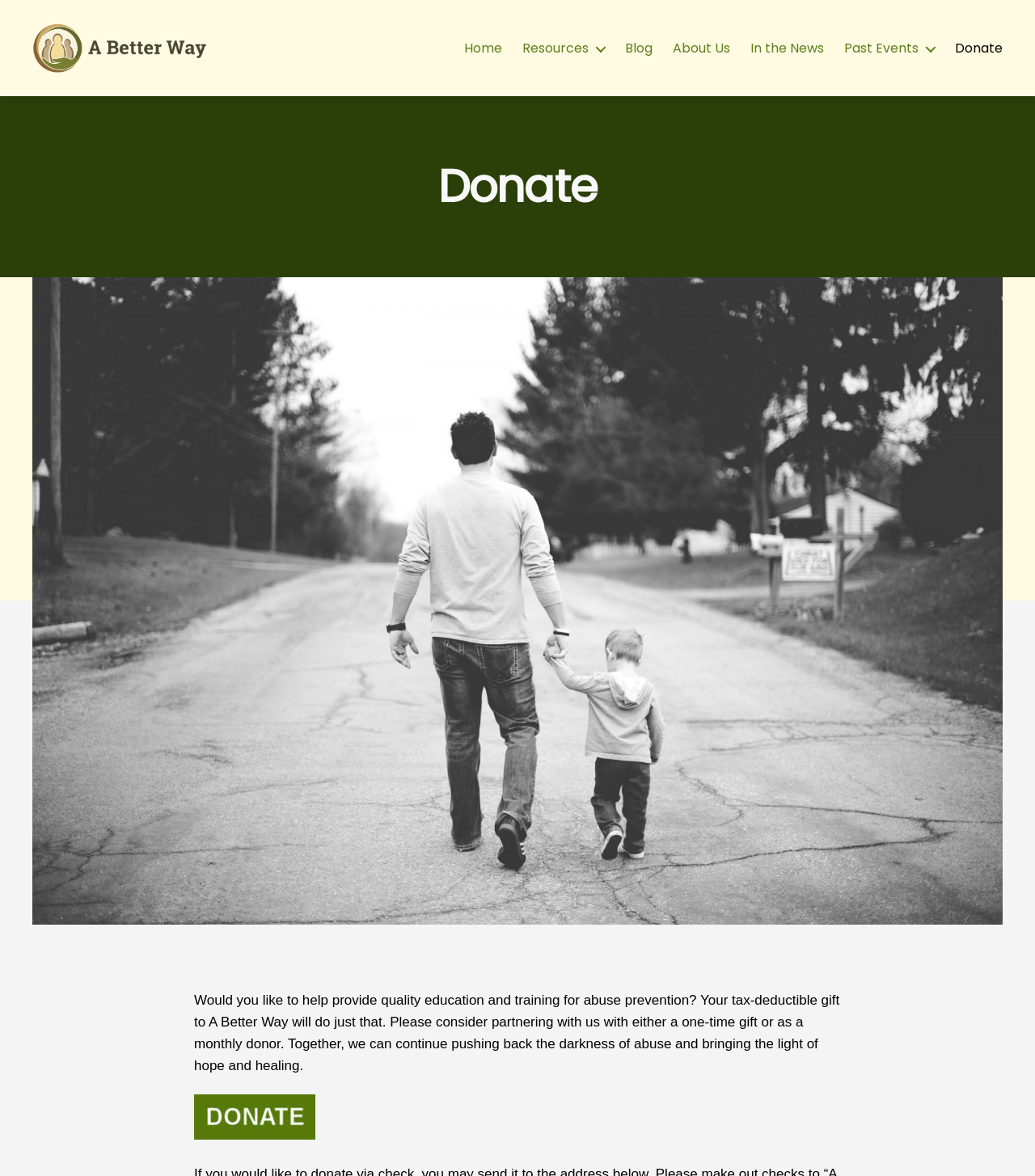Identify the bounding box coordinates of the element that should be clicked to fulfill this task: "Read the About Us page". The coordinates should be provided as four float numbers between 0 and 1, i.e., [left, top, right, bottom].

[0.65, 0.044, 0.705, 0.057]